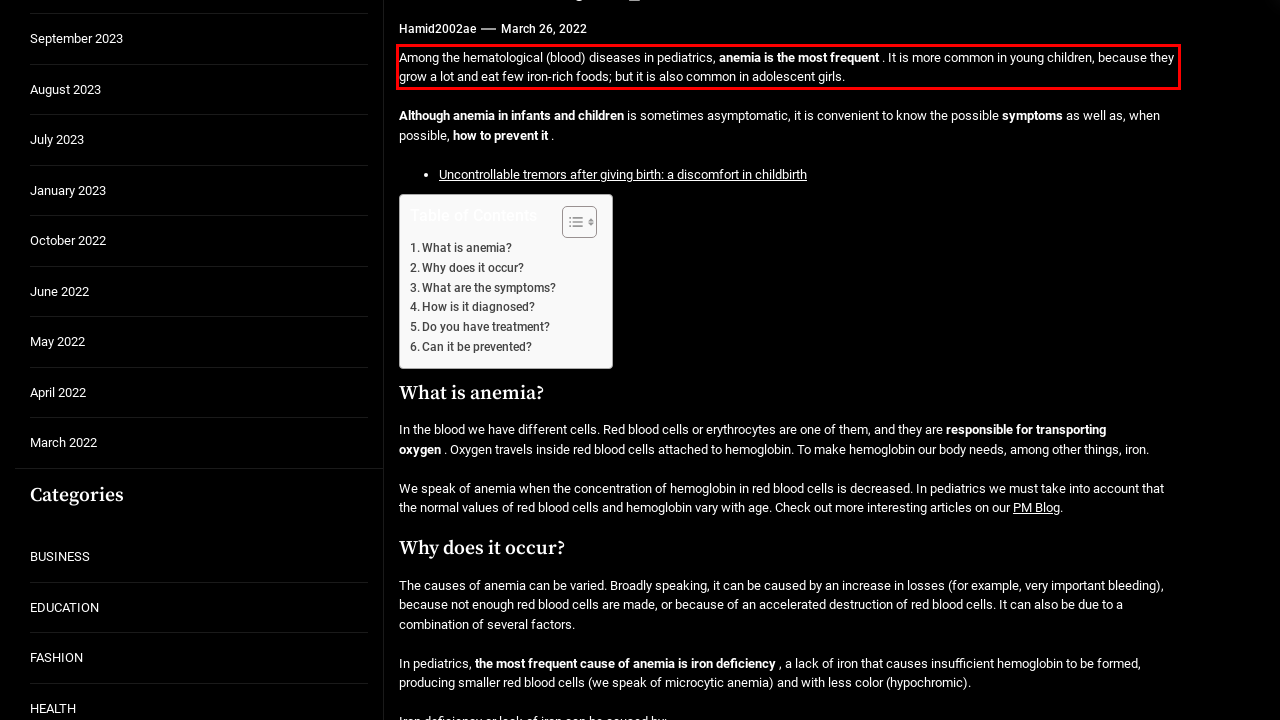Within the provided webpage screenshot, find the red rectangle bounding box and perform OCR to obtain the text content.

Among the hematological (blood) diseases in pediatrics, anemia is the most frequent . It is more common in young children, because they grow a lot and eat few iron-rich foods; but it is also common in adolescent girls.